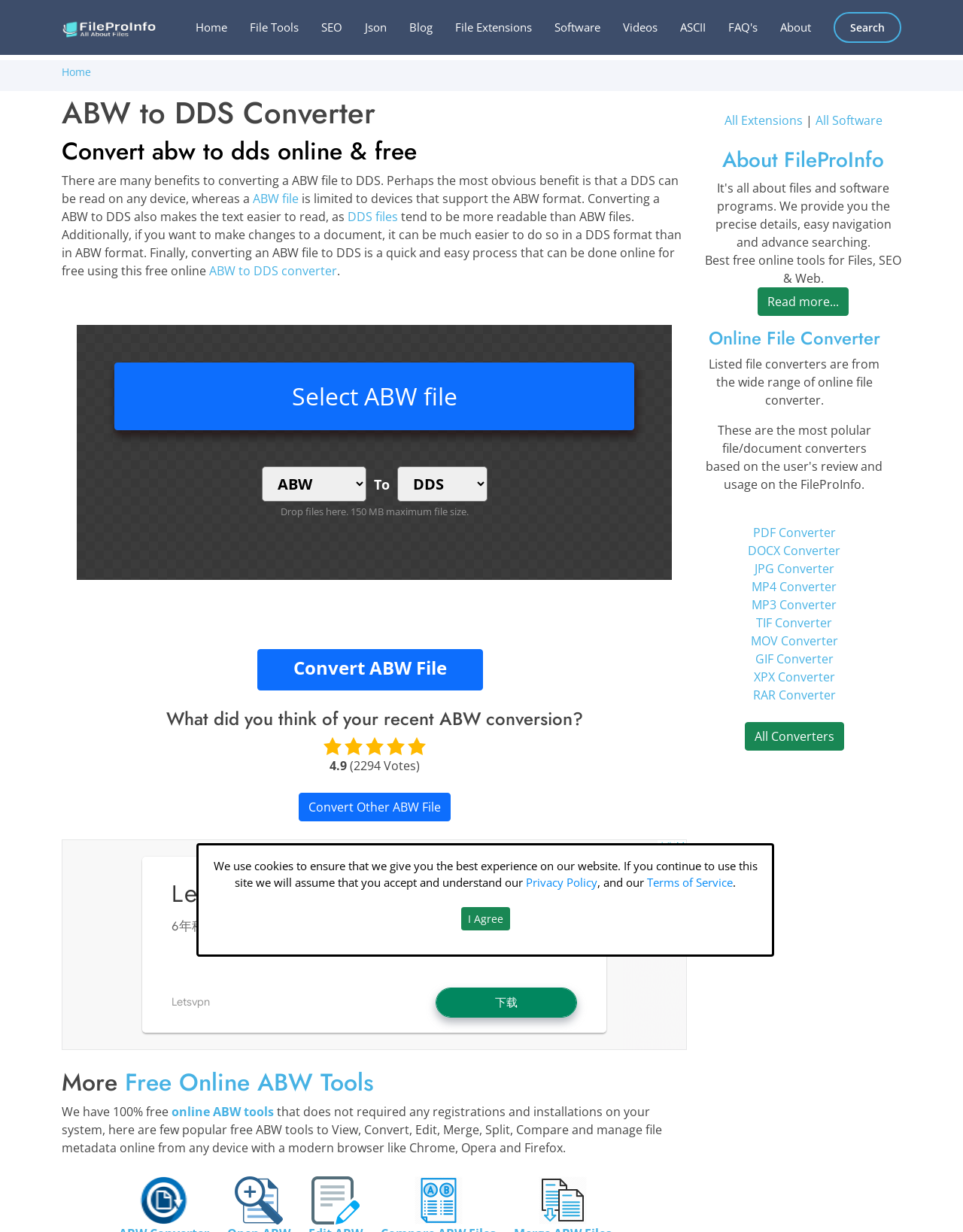Determine the bounding box coordinates for the UI element matching this description: "Select ABW file".

[0.119, 0.294, 0.659, 0.349]